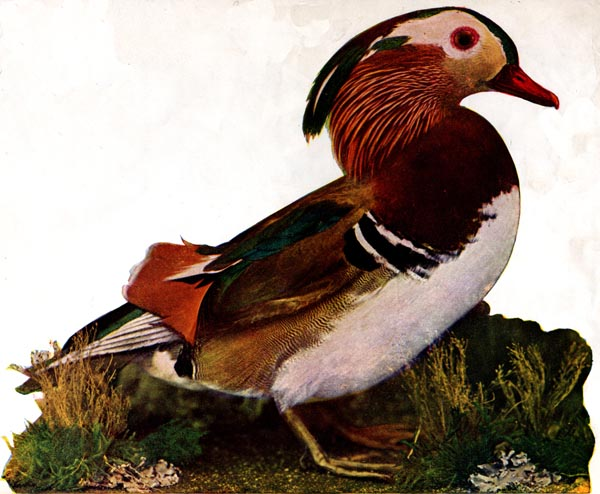Respond concisely with one word or phrase to the following query:
What is the background of the illustration?

Naturalistic